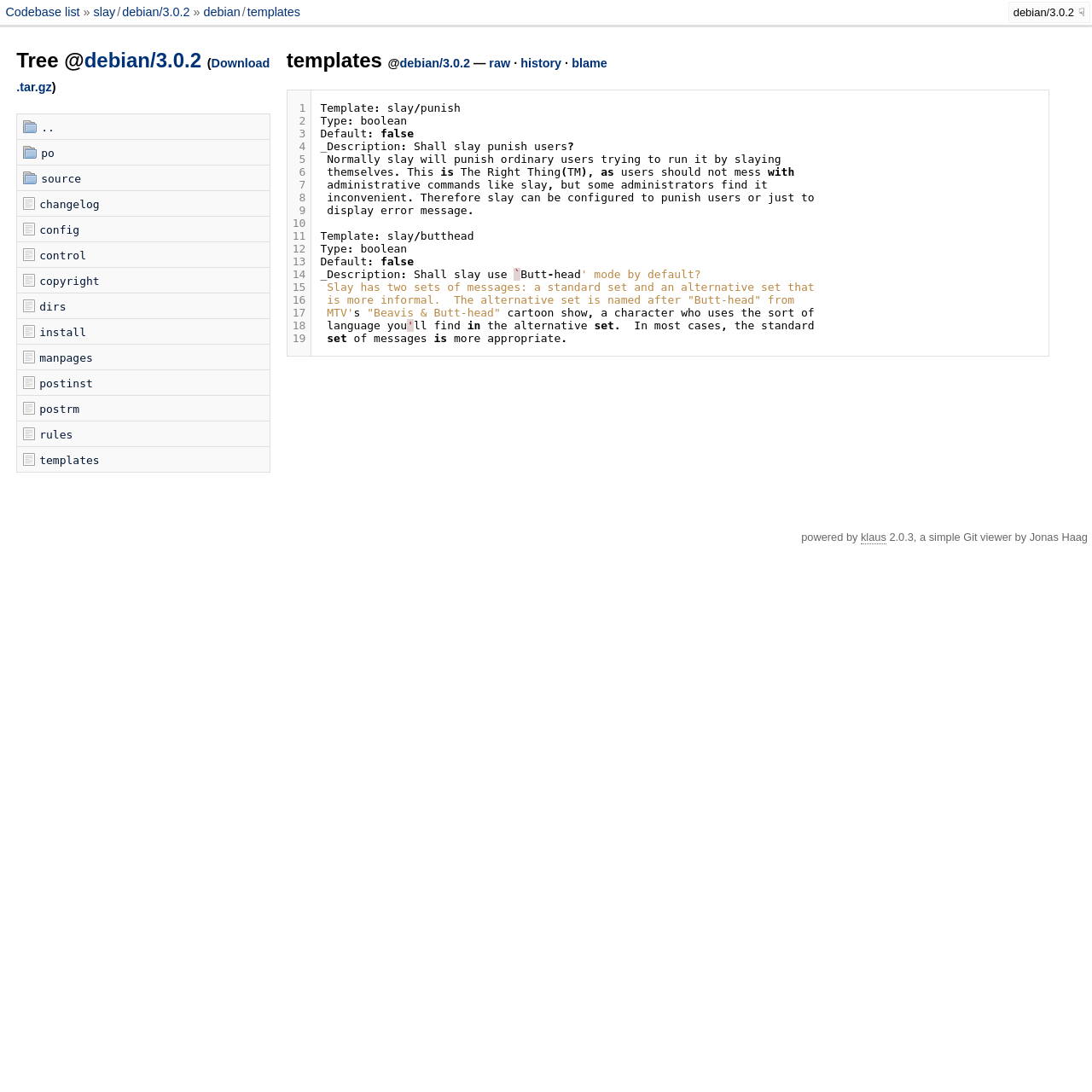What is the name of the codebase?
Refer to the image and provide a one-word or short phrase answer.

debian/3.0.2